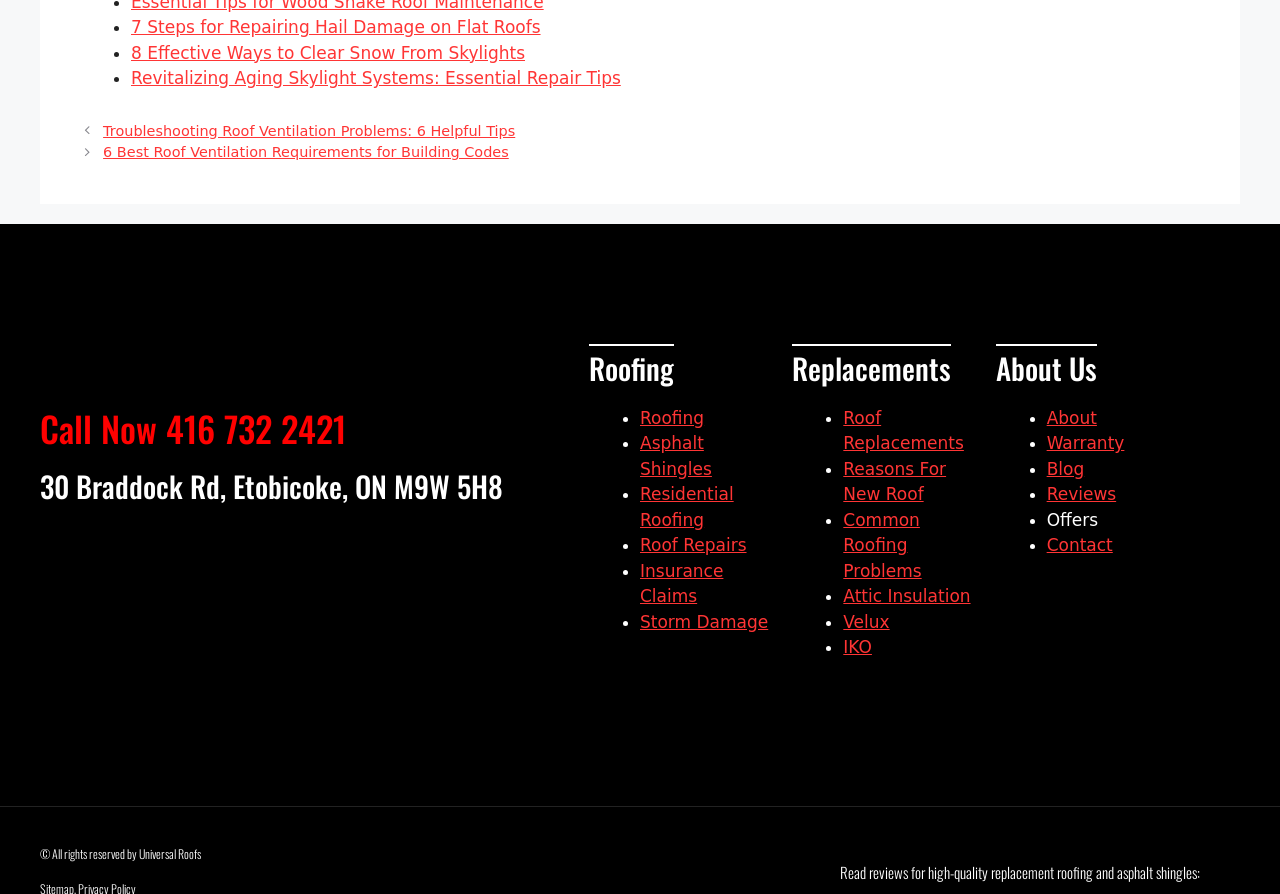Give a one-word or short phrase answer to the question: 
What is the address of the roofing company?

30 Braddock Rd, Etobicoke, ON M9W 5H8